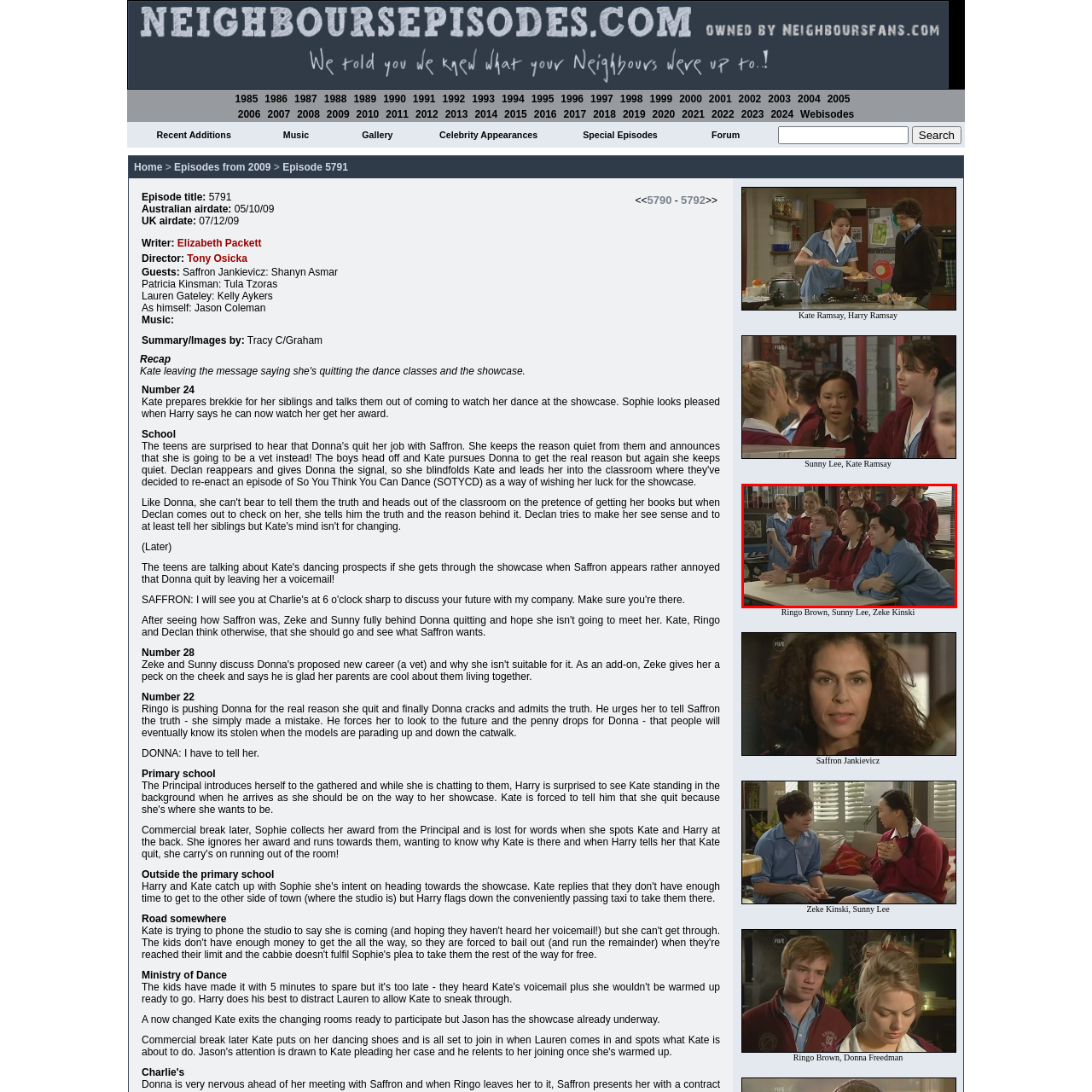Generate a comprehensive caption for the picture highlighted by the red outline.

In a lively classroom setting, a group of students engages in a dynamic interaction. Three students sitting at a table take center stage, displaying varied expressions of enthusiasm and attentiveness. The first student, dressed in a maroon sweater, leans forward with an animated gesture, indicating eagerness to contribute. Next to him, a female student, also in a maroon sweater, wears a bright smile, suggesting she's in on a joyful moment, while an attentive male classmate in a blue shirt watches intently. Behind them, several other students in uniforms observe the scene, with some smiling and others appearing contemplative, adding to the vibrant atmosphere of camaraderie and learning. The background features a mix of classroom decor, enhancing the educational vibe of the scene.